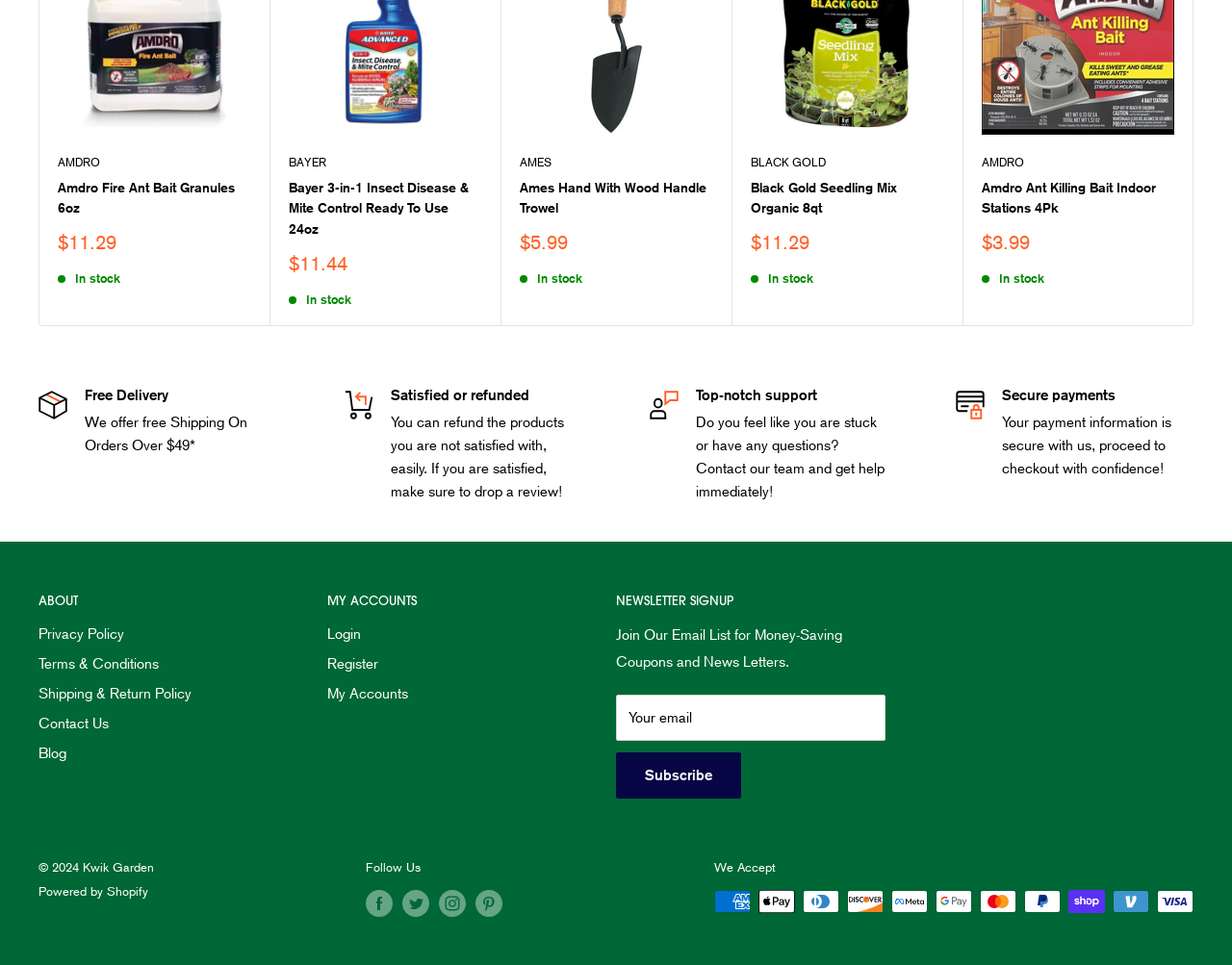Find the bounding box coordinates of the area to click in order to follow the instruction: "Click on the 'About Us' link".

None